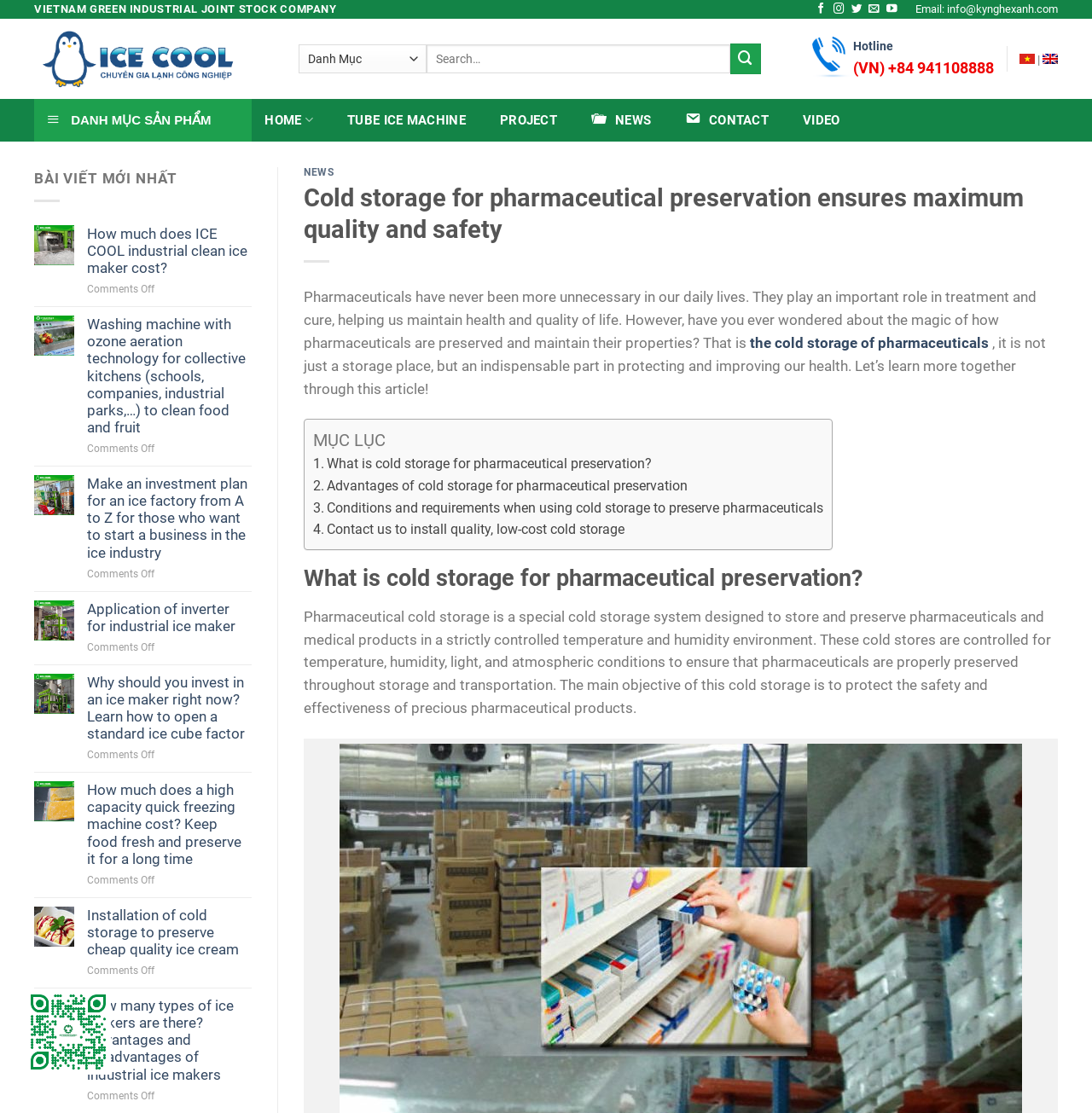Determine the bounding box coordinates of the clickable region to follow the instruction: "Read more about Cold storage for pharmaceutical preservation".

[0.687, 0.3, 0.905, 0.316]